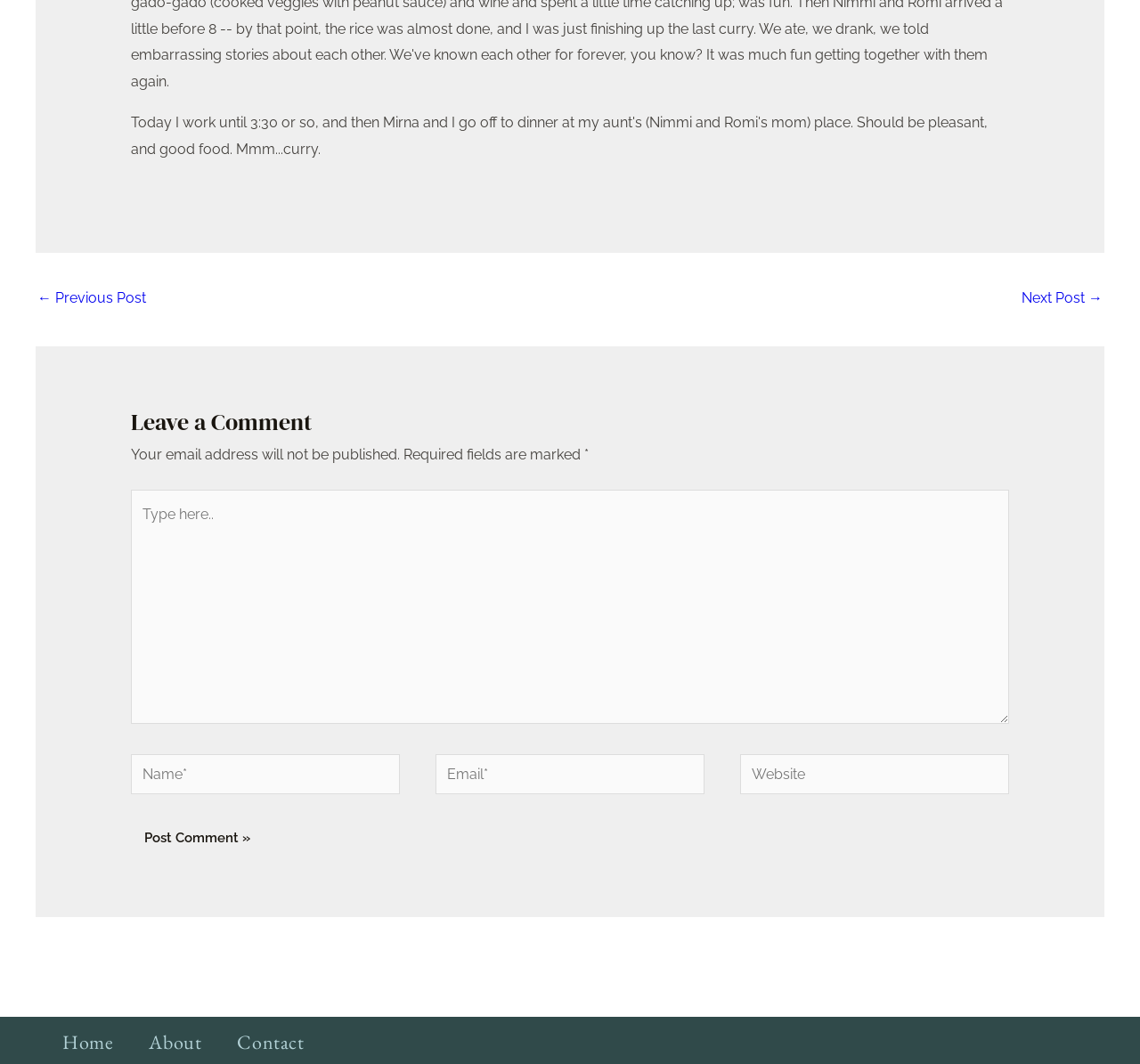Given the description "← Previous Post", determine the bounding box of the corresponding UI element.

[0.033, 0.266, 0.128, 0.297]